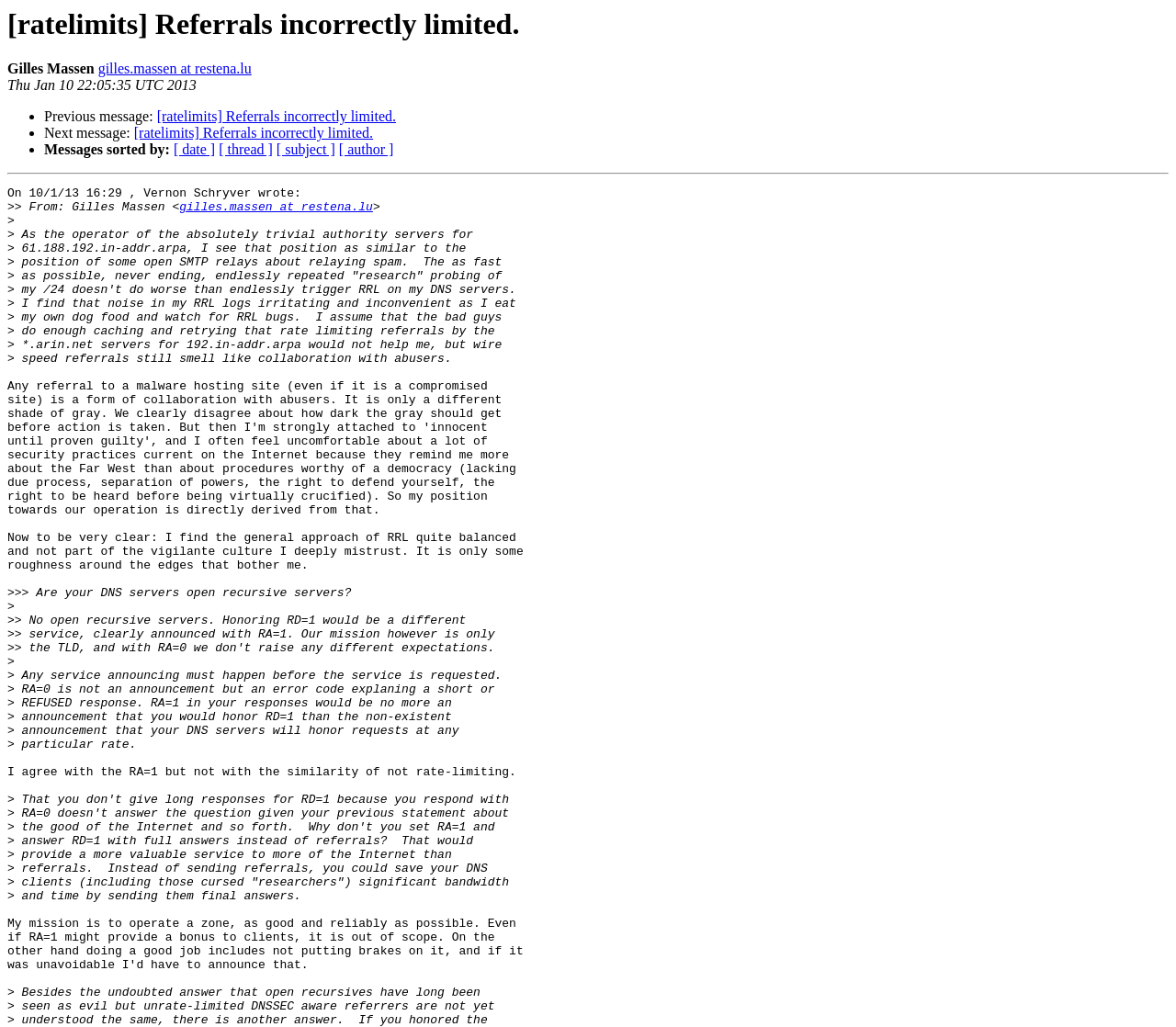Extract the primary headline from the webpage and present its text.

[ratelimits] Referrals incorrectly limited.